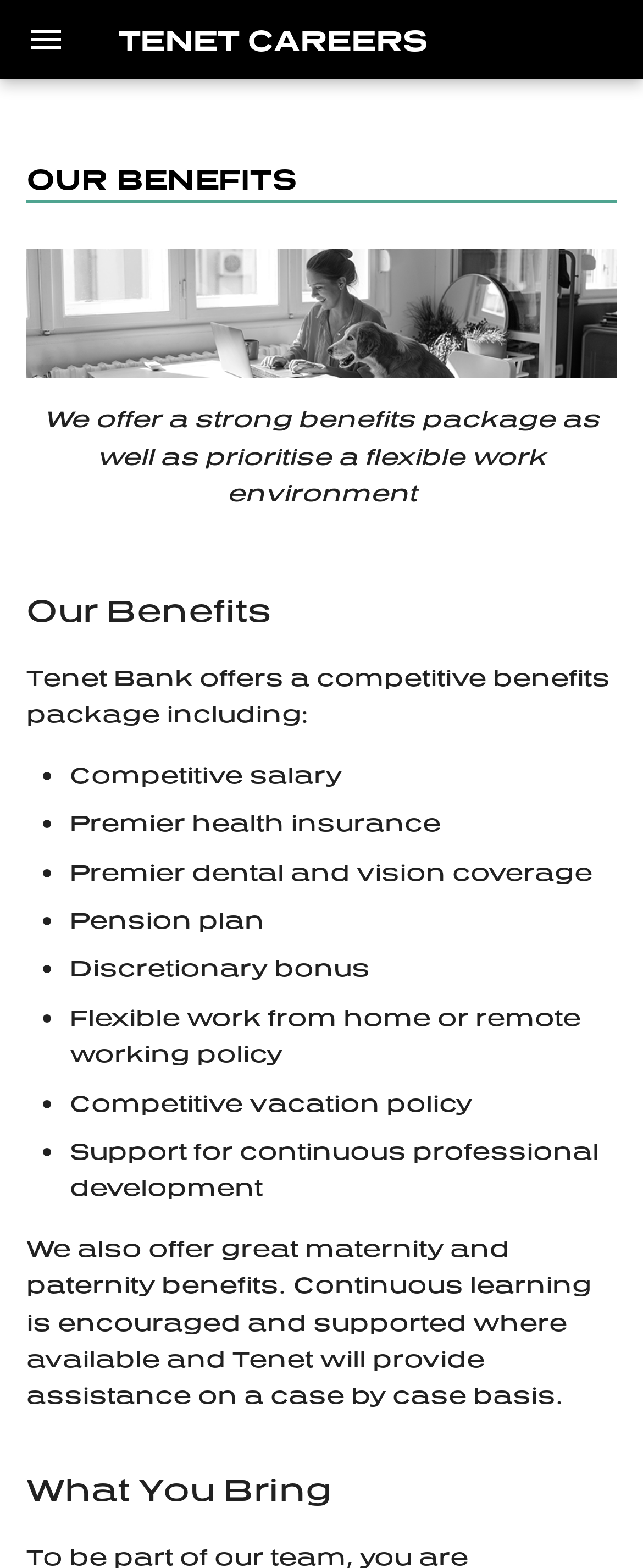Find the coordinates for the bounding box of the element with this description: "Open Opportunities".

[0.0, 0.118, 0.621, 0.168]